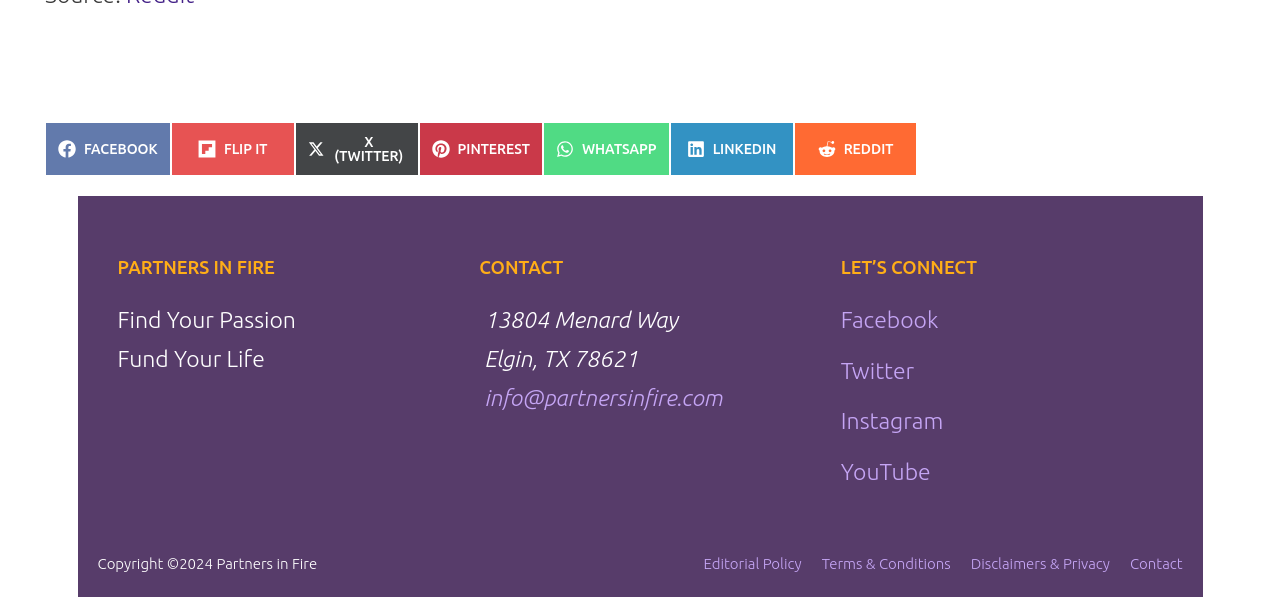Please provide the bounding box coordinates in the format (top-left x, top-left y, bottom-right x, bottom-right y). Remember, all values are floating point numbers between 0 and 1. What is the bounding box coordinate of the region described as: SHARE ON FLIP IT

[0.133, 0.204, 0.23, 0.295]